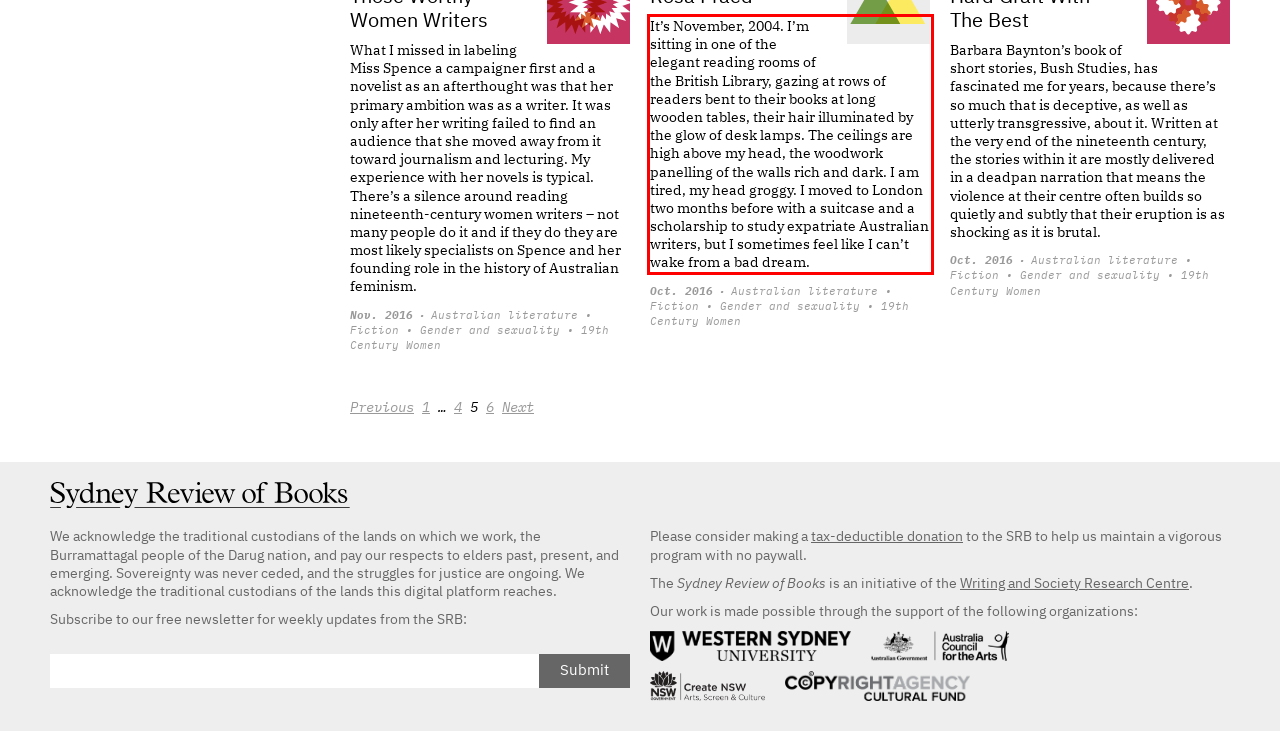You are provided with a screenshot of a webpage containing a red bounding box. Please extract the text enclosed by this red bounding box.

It’s November, 2004. I’m sitting in one of the elegant reading rooms of the British Library, gazing at rows of readers bent to their books at long wooden tables, their hair illuminated by the glow of desk lamps. The ceilings are high above my head, the woodwork panelling of the walls rich and dark. I am tired, my head groggy. I moved to London two months before with a suitcase and a scholarship to study expatriate Australian writers, but I sometimes feel like I can’t wake from a bad dream.